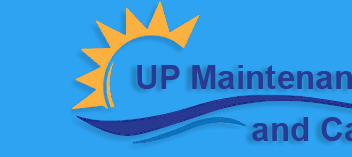What is the theme of the services suggested by the logo?
Based on the image, provide a one-word or brief-phrase response.

pool care and maintenance